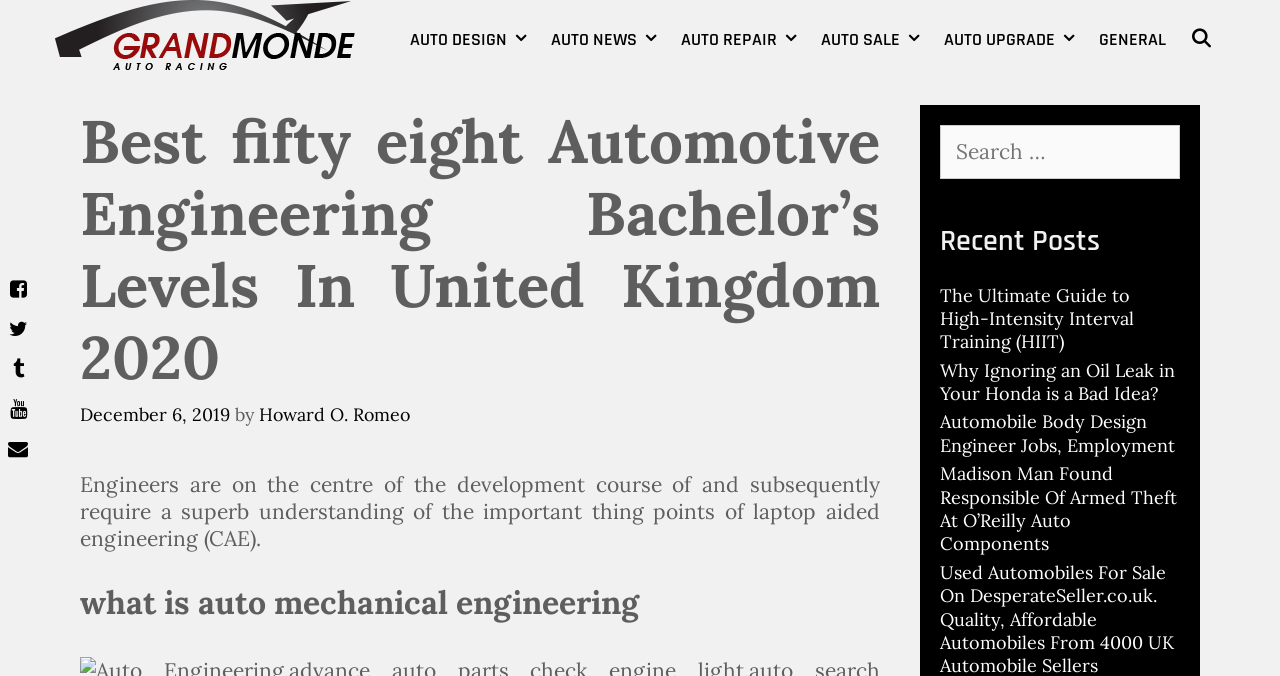Please find the main title text of this webpage.

Best fifty eight Automotive Engineering Bachelor’s Levels In United Kingdom 2020